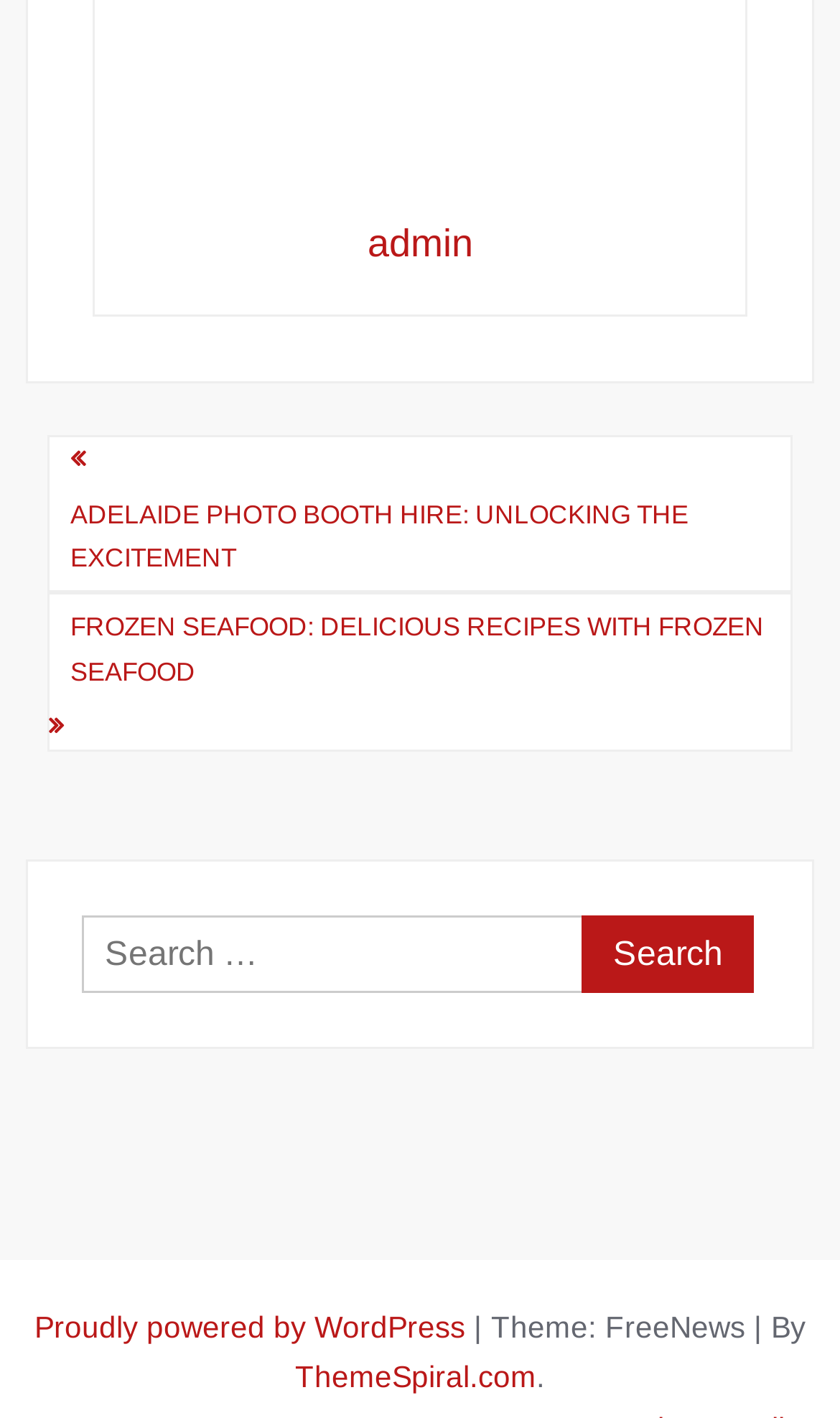Provide the bounding box coordinates of the HTML element this sentence describes: "admin".

[0.437, 0.157, 0.563, 0.187]